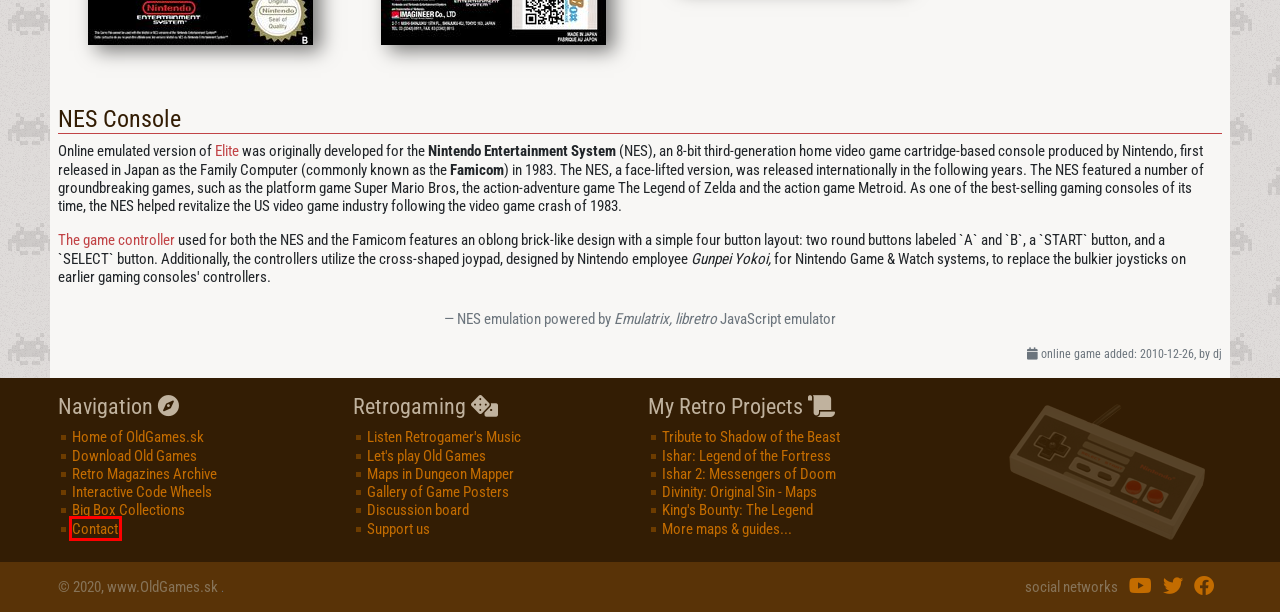Consider the screenshot of a webpage with a red bounding box and select the webpage description that best describes the new page that appears after clicking the element inside the red box. Here are the candidates:
A. Dungeon Mapper Maps
B. contact :: DJ OldGames
C. Bard's Tale 1: Tales of the Unknown
D. OldGames.sk is Retro-gaming community website, games & magazines archive - Buymeacoffee
E. Old Games download :: DJ OldGames
F. Denník hráča - Informácie a zoznam denníkov :: Discussion :: DJ OldGames
G. Code Wheels online
H. Video game Magazines

B